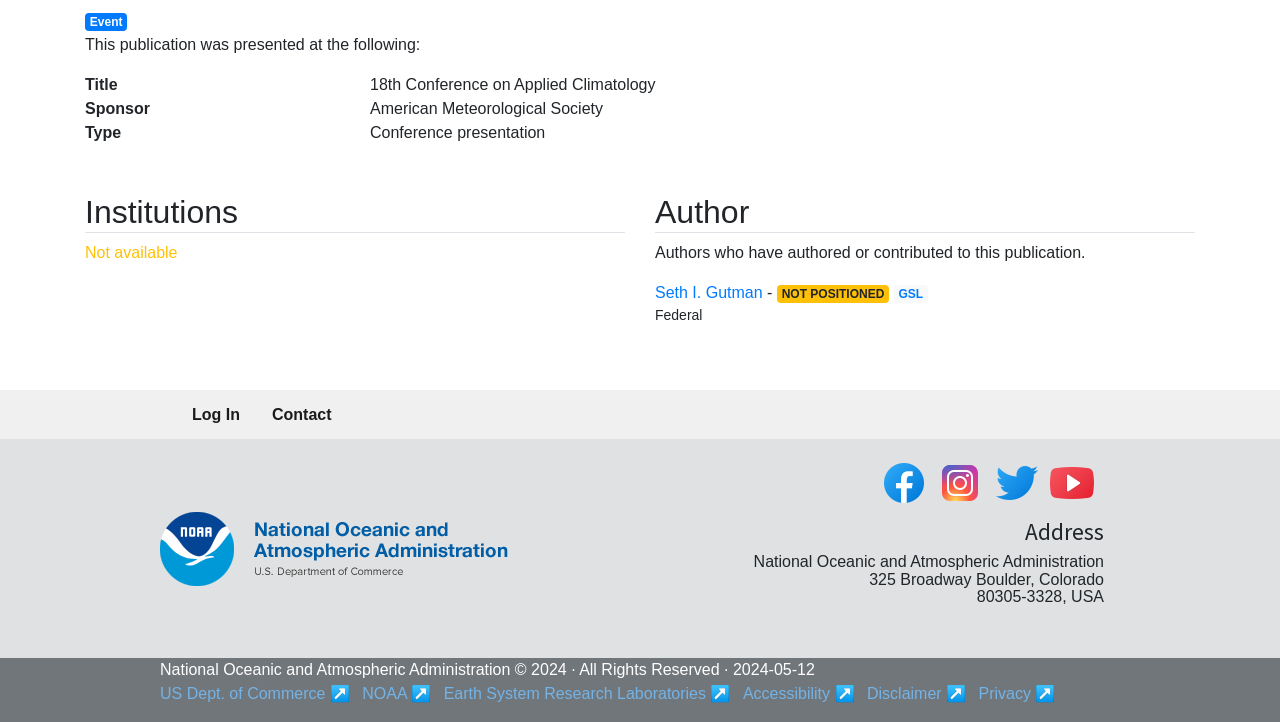Locate the UI element described by seth I. gutman in the provided webpage screenshot. Return the bounding box coordinates in the format (top-left x, top-left y, bottom-right x, bottom-right y), ensuring all values are between 0 and 1.

[0.512, 0.393, 0.596, 0.417]